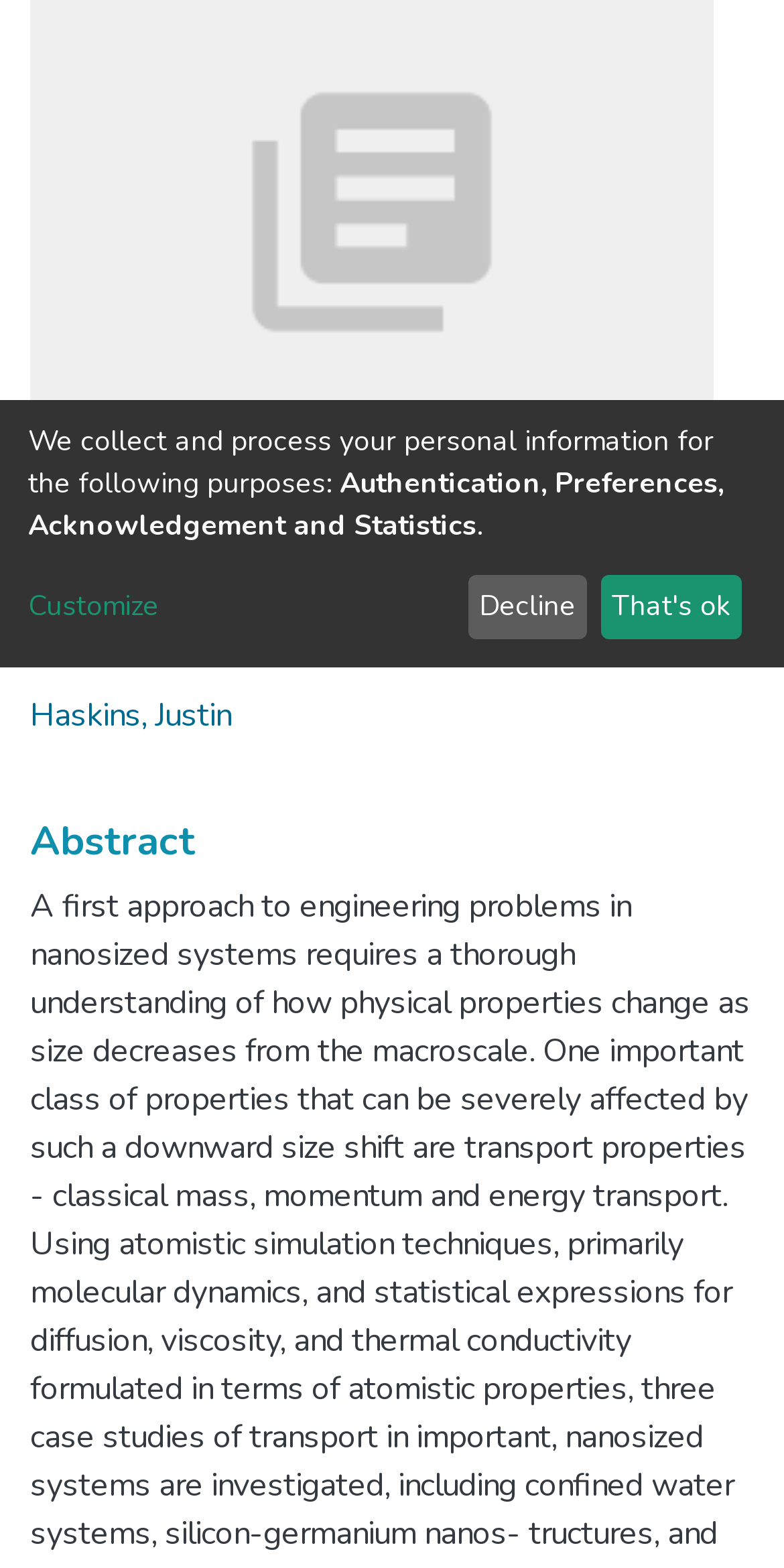Determine the bounding box for the described UI element: "Customize".

[0.036, 0.374, 0.579, 0.401]